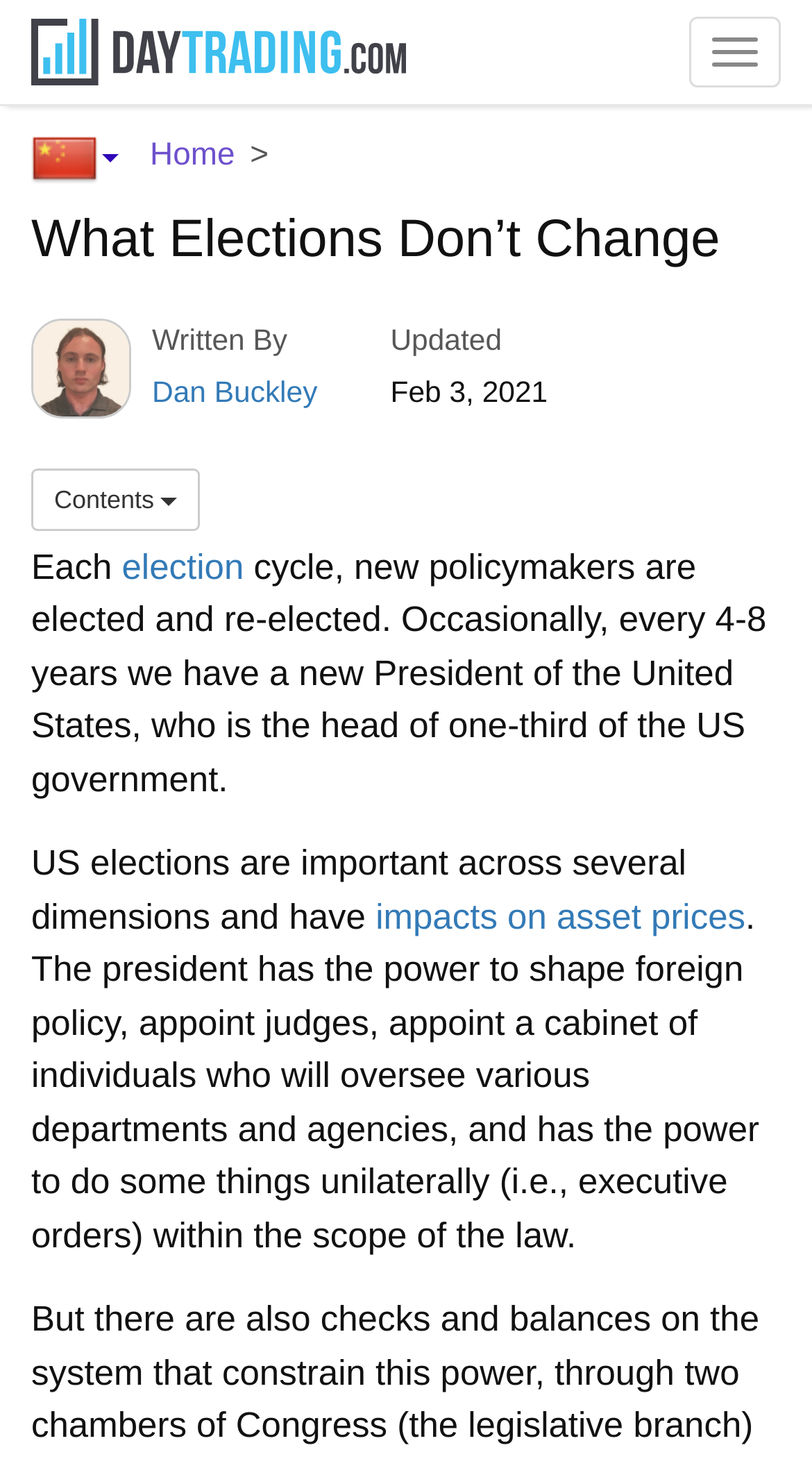Can you pinpoint the bounding box coordinates for the clickable element required for this instruction: "Read about elections"? The coordinates should be four float numbers between 0 and 1, i.e., [left, top, right, bottom].

[0.15, 0.375, 0.3, 0.402]